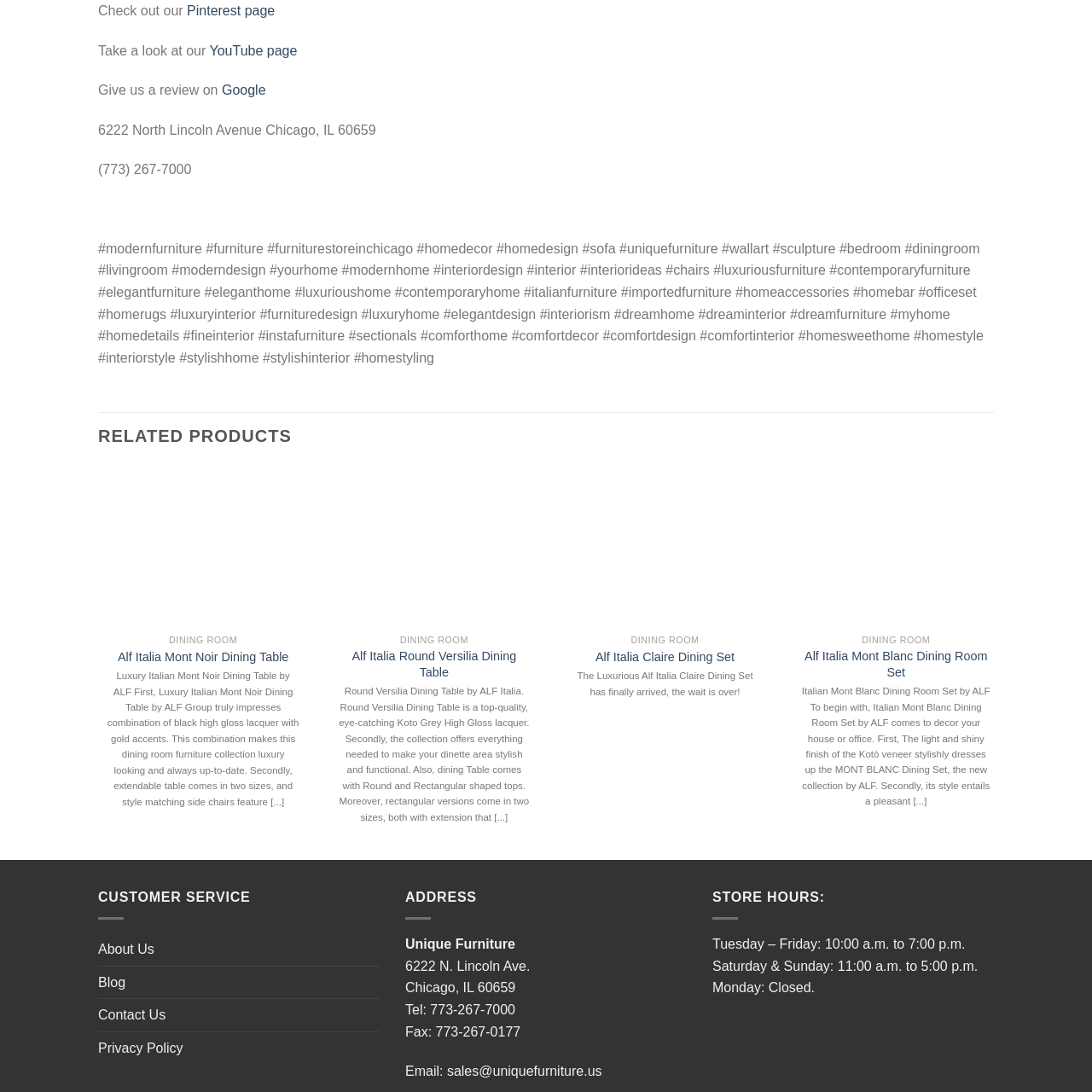What is the finish of the dining set?
Analyze the image surrounded by the red bounding box and provide a thorough answer.

The caption states that the dining set has a 'luxurious finish', which implies that the finish of the dining set is of high quality and luxurious.